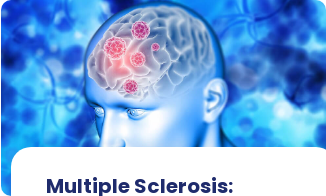Capture every detail in the image and describe it fully.

This image depicts a stylized representation of a human head, illustrating the brain with highlighted areas that may suggest the impact of Multiple Sclerosis (MS). The background features a gradient of blue hues, enhancing the clinical and scientific feel of the image, while visual elements such as red dots symbolize affected regions in the brain. At the bottom of the image, the title "Multiple Sclerosis:" is prominently displayed, indicating a focus on discussing the basics and types of this neurological condition. This visual is likely intended to engage and inform readers about the complexities involved in understanding Multiple Sclerosis, its effects on the brain, and potential health implications.